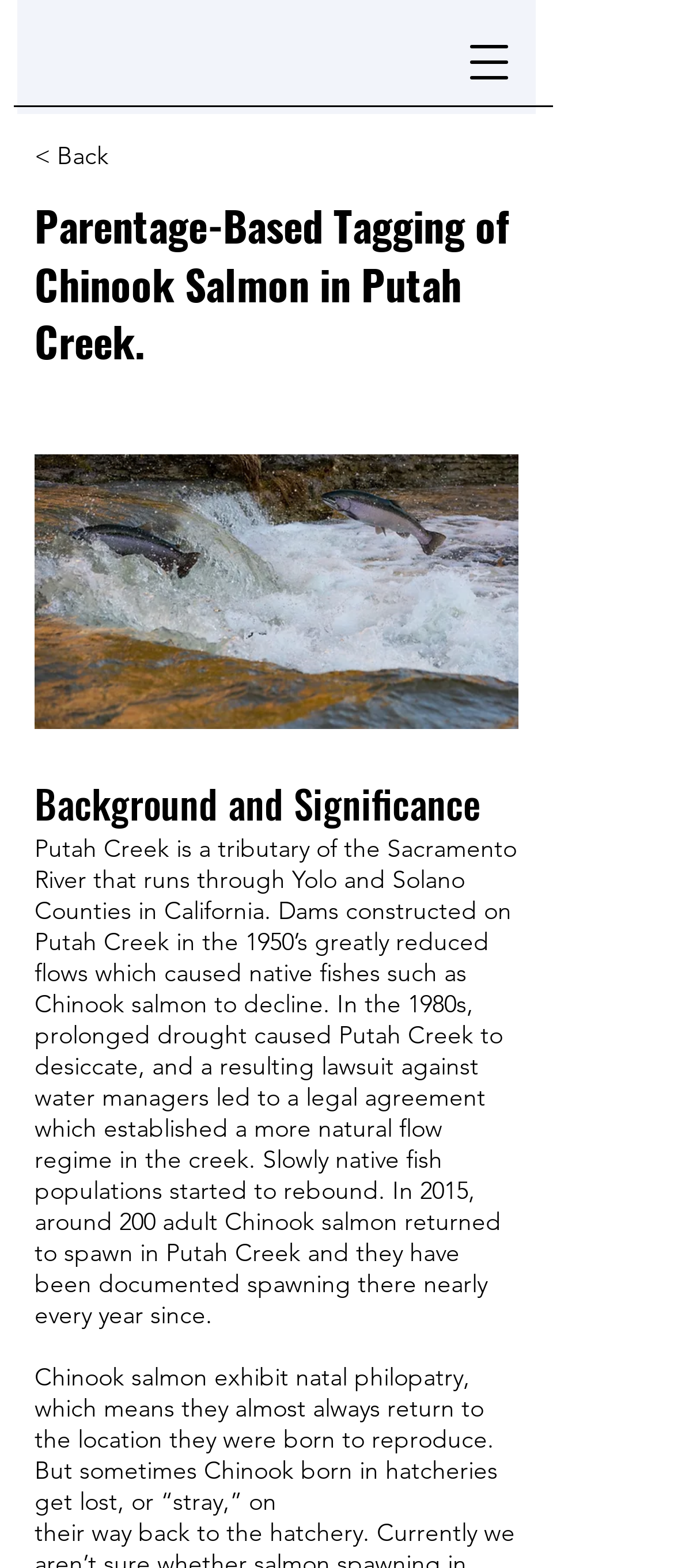What is the purpose of the lawsuit against water managers?
Using the visual information, respond with a single word or phrase.

Establish a natural flow regime